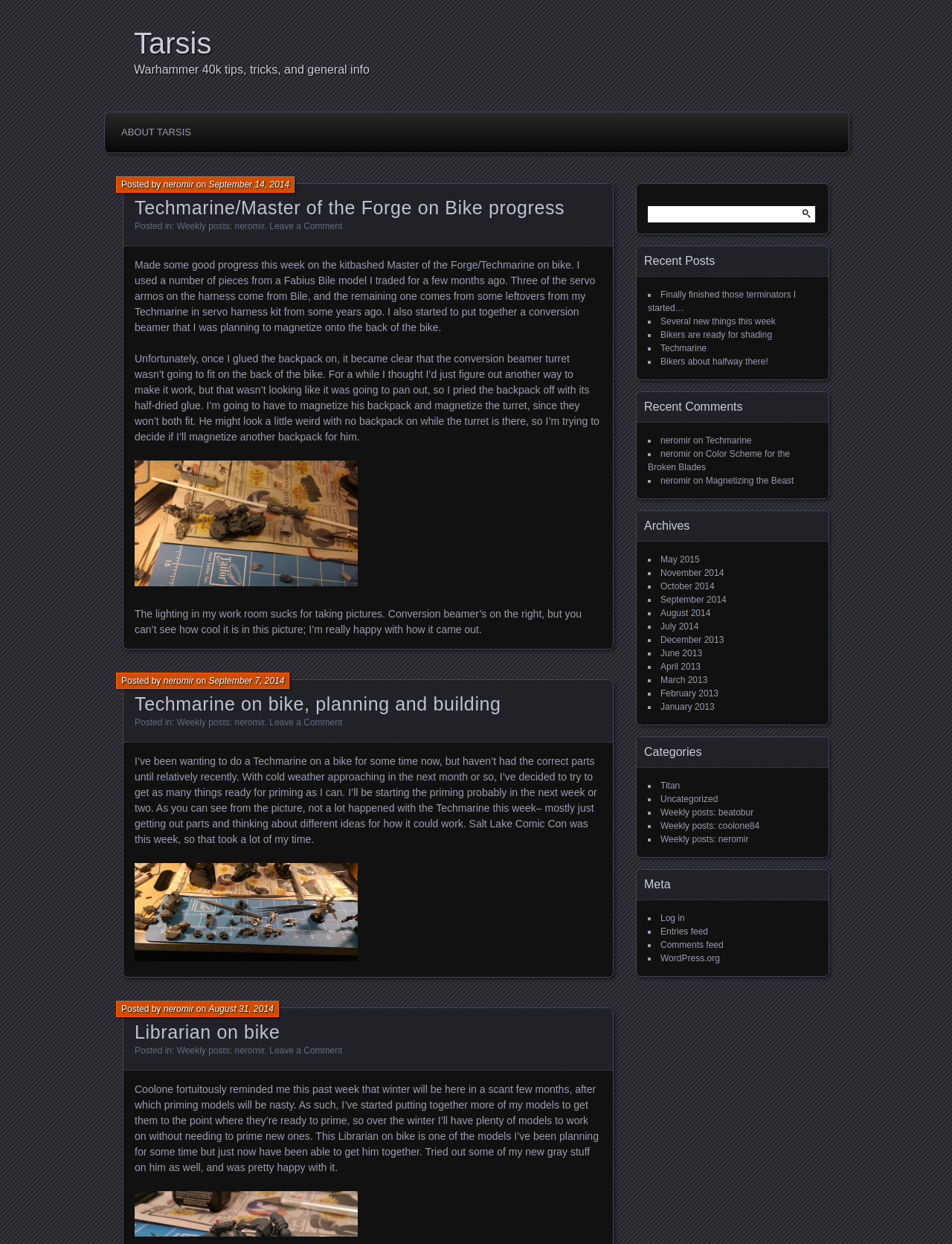Determine the bounding box coordinates for the area that needs to be clicked to fulfill this task: "View the archives for September 2014". The coordinates must be given as four float numbers between 0 and 1, i.e., [left, top, right, bottom].

[0.694, 0.478, 0.763, 0.486]